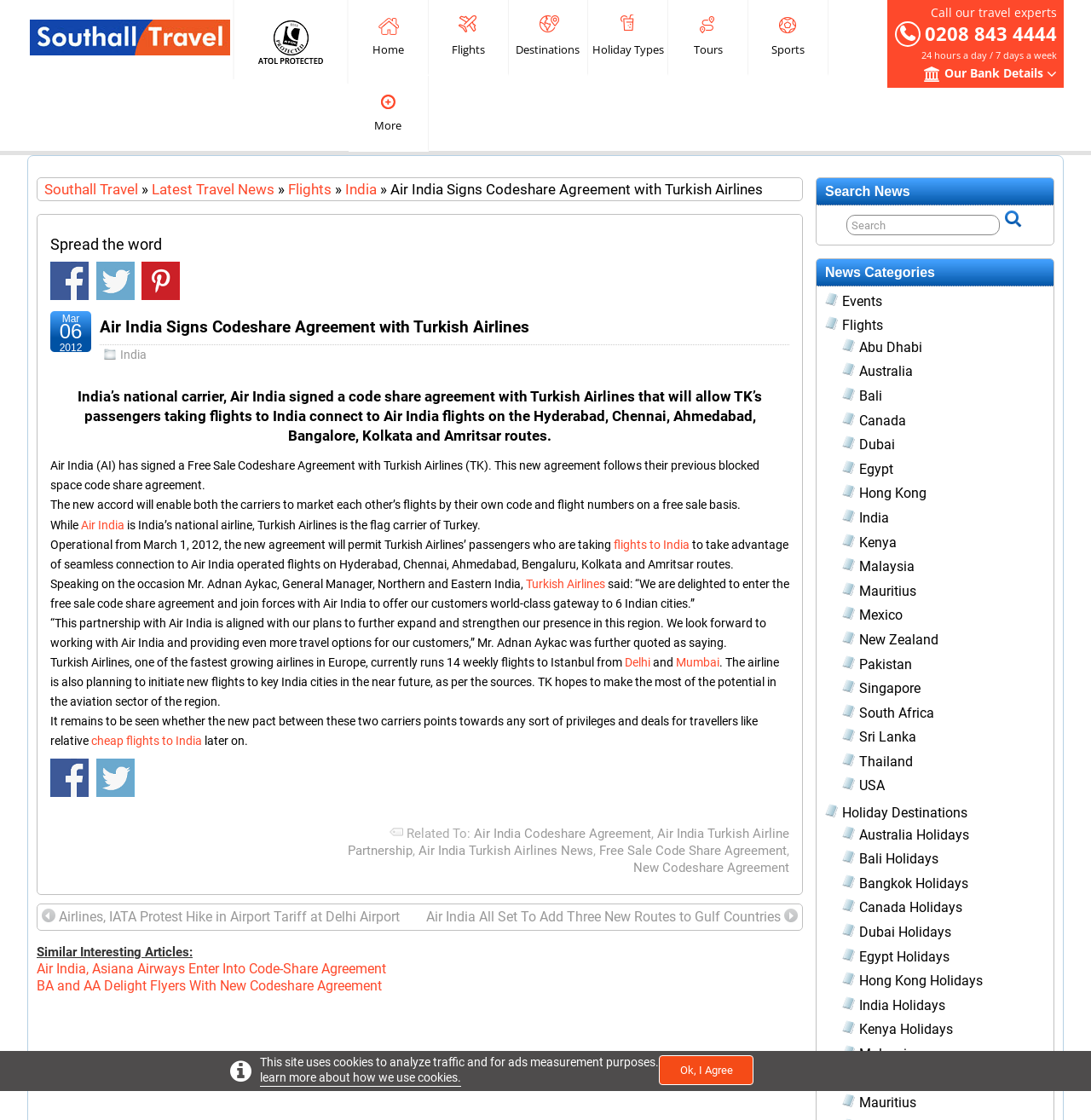Please examine the image and answer the question with a detailed explanation:
What is the date when the new agreement between Air India and Turkish Airlines will be operational?

The answer can be found in the article content, where it is stated that 'Operational from March 1, 2012, the new agreement will permit Turkish Airlines’ passengers who are taking flights to India...'.